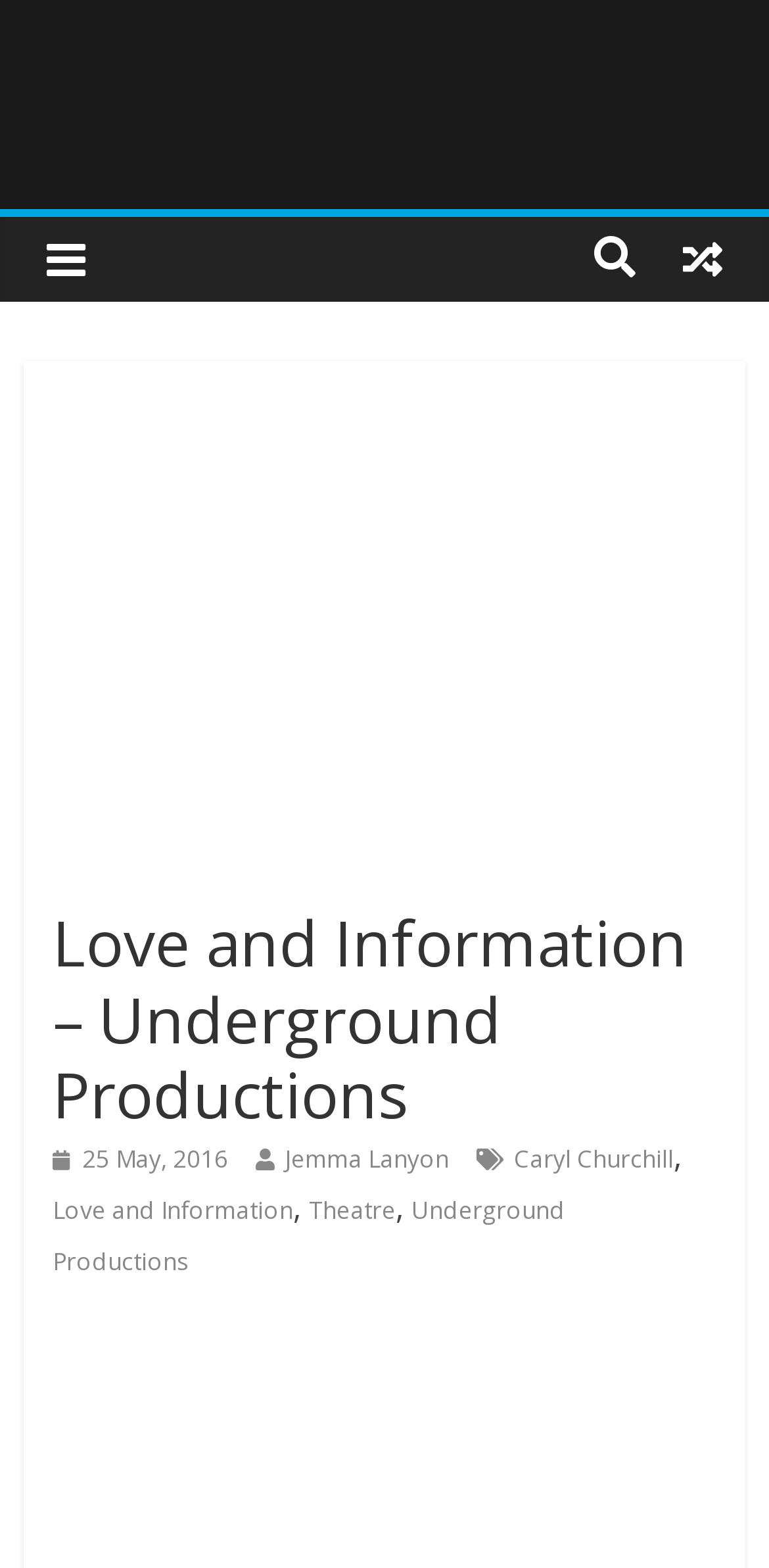Predict the bounding box of the UI element based on the description: "Love and Information". The coordinates should be four float numbers between 0 and 1, formatted as [left, top, right, bottom].

[0.068, 0.761, 0.381, 0.782]